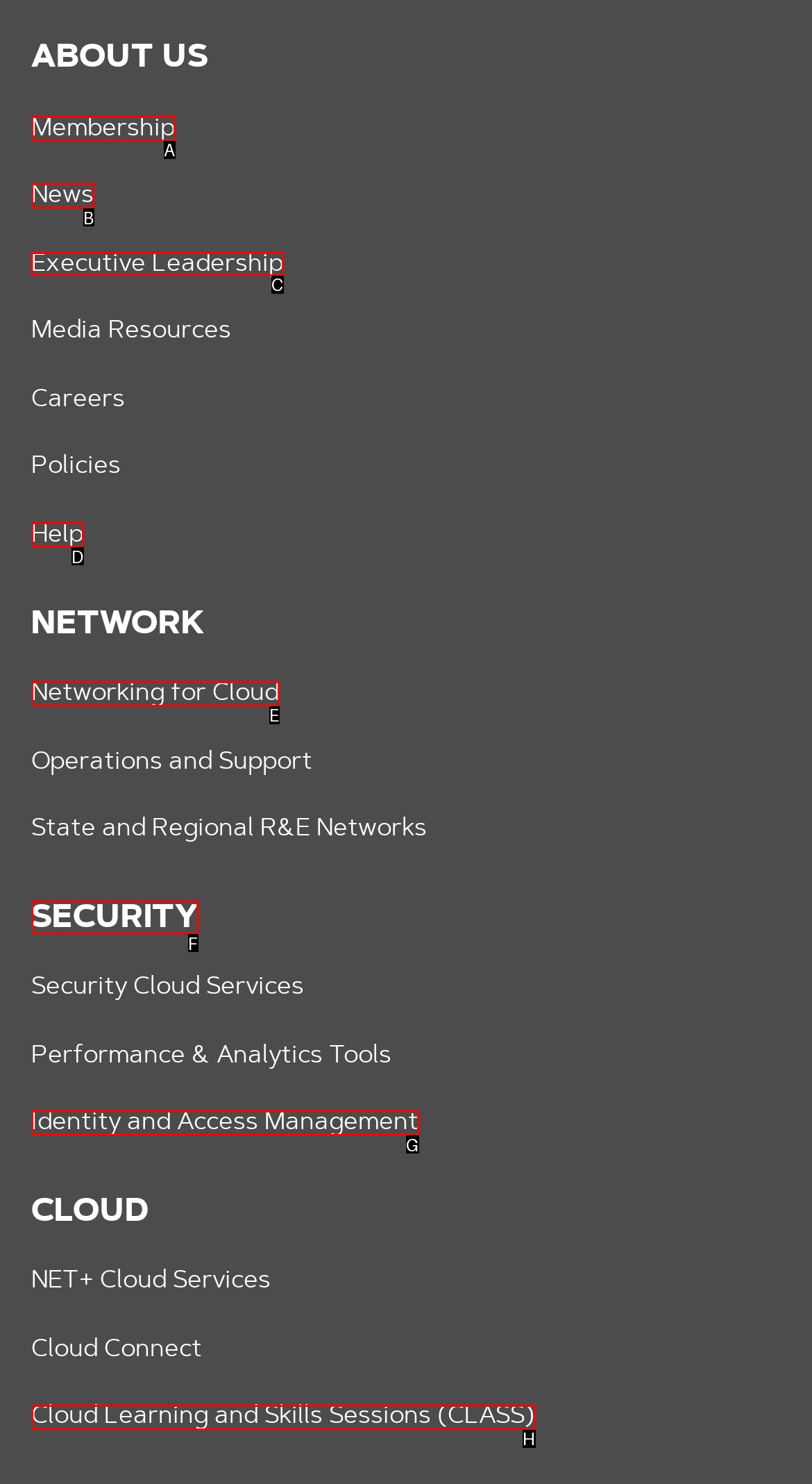Choose the letter of the UI element necessary for this task: go to Ficlets
Answer with the correct letter.

None